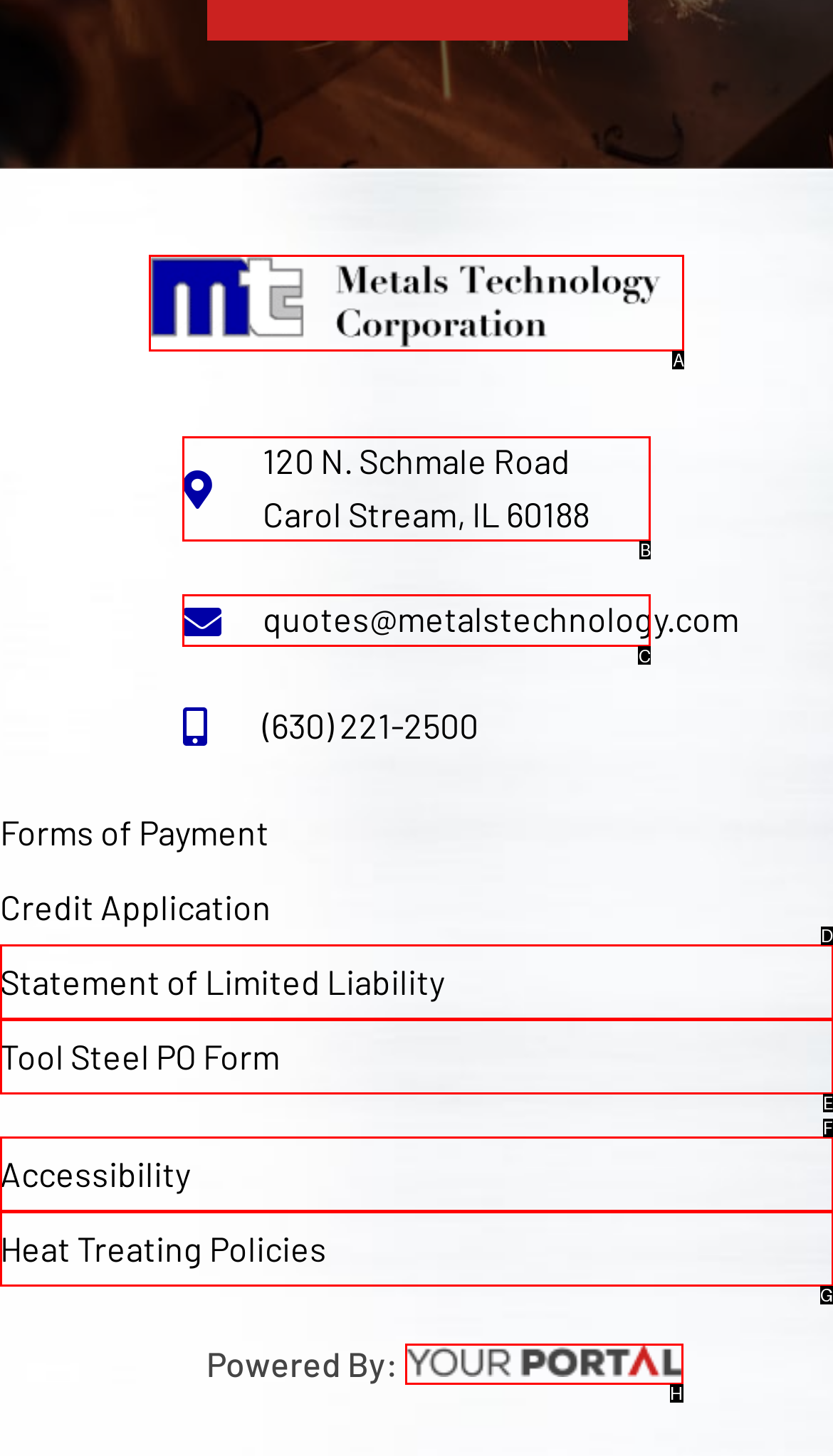Find the correct option to complete this instruction: go to footer-logo page. Reply with the corresponding letter.

A